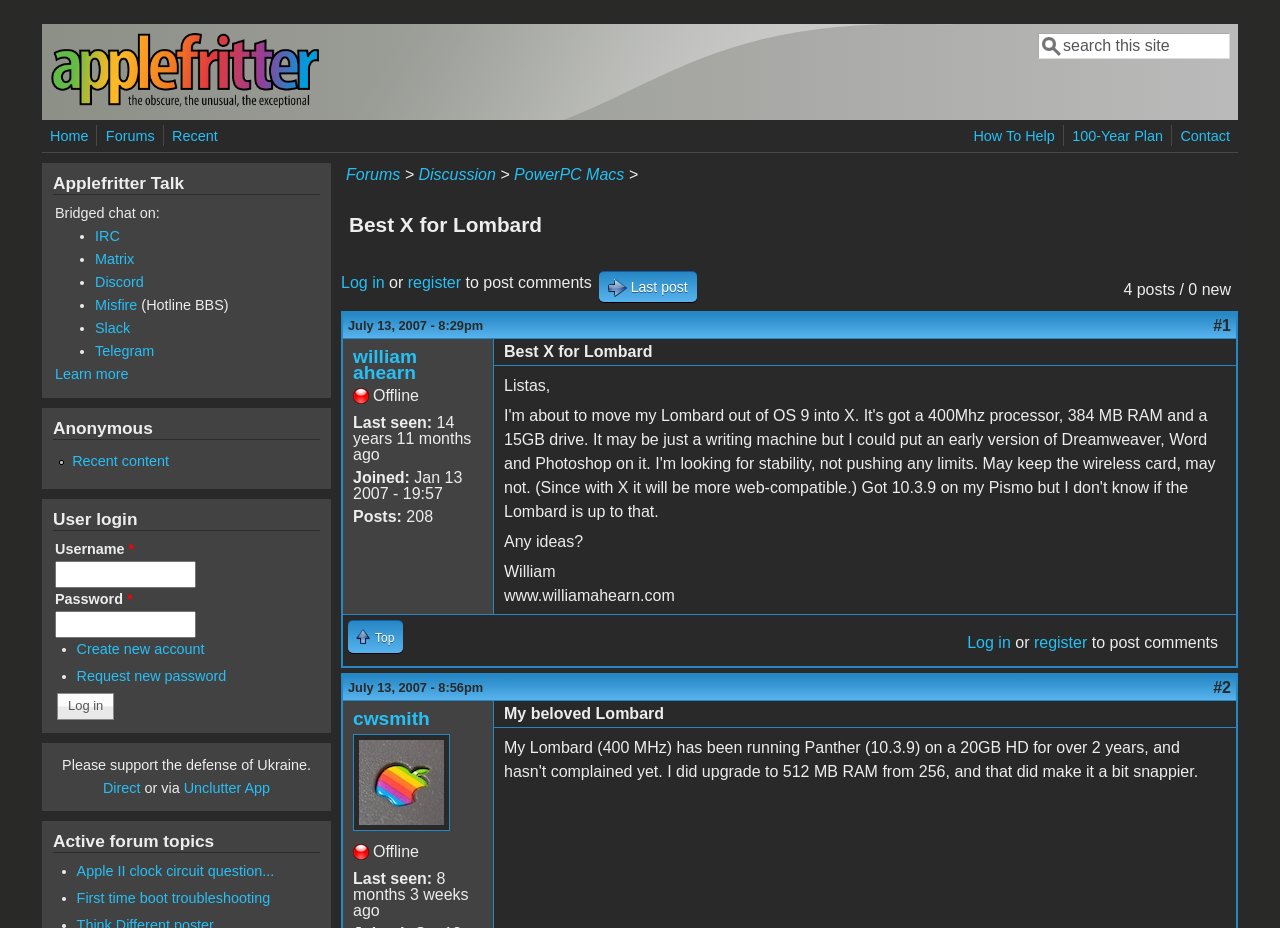Given the description of the UI element: "Unclutter App", predict the bounding box coordinates in the form of [left, top, right, bottom], with each value being a float between 0 and 1.

[0.144, 0.841, 0.211, 0.858]